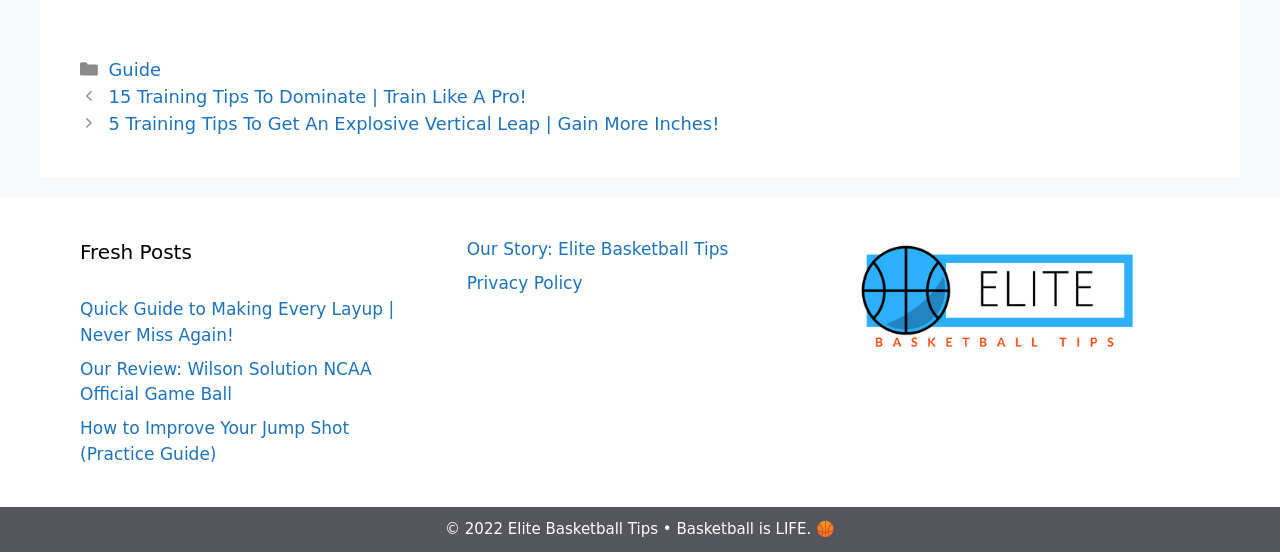How many links are there in the 'Fresh Posts' section?
Analyze the image and deliver a detailed answer to the question.

In the 'Fresh Posts' section, I counted three links: 'Quick Guide to Making Every Layup | Never Miss Again!', 'Our Review: Wilson Solution NCAA Official Game Ball', and 'How to Improve Your Jump Shot (Practice Guide)'.